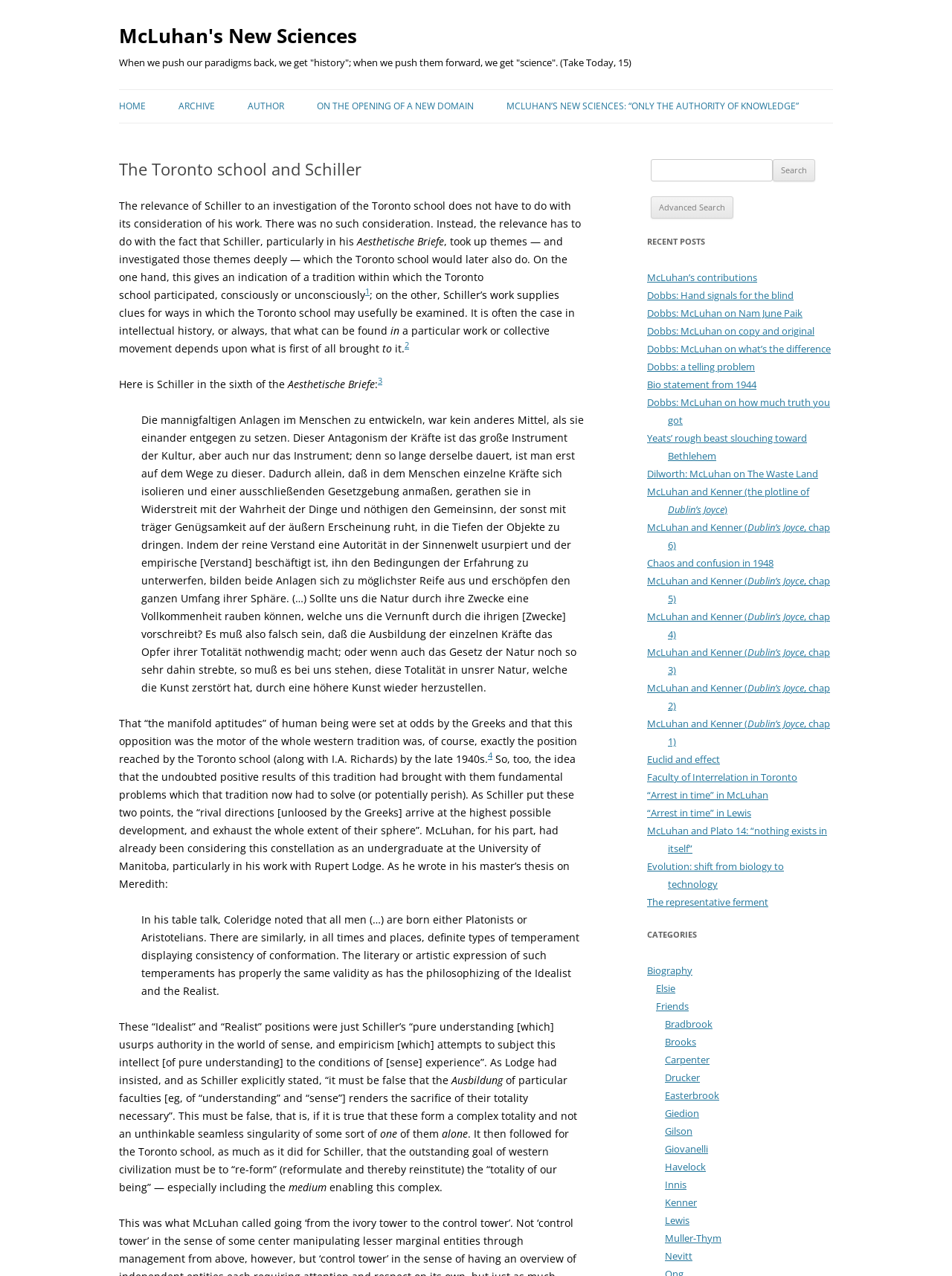Extract the primary header of the webpage and generate its text.

McLuhan's New Sciences